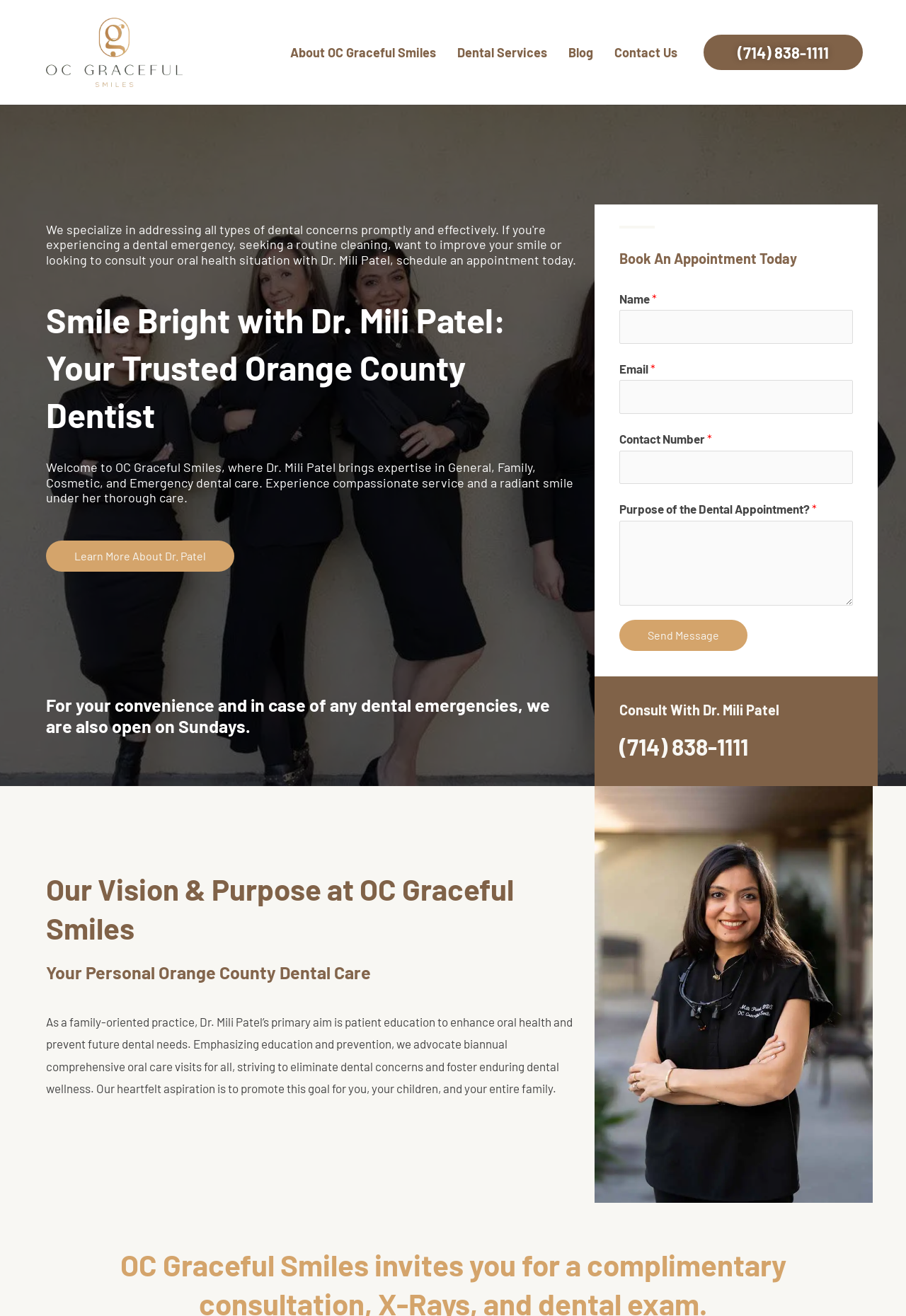Provide a thorough description of this webpage.

This webpage is about Dr. Mili Patel, a trusted Orange County dentist, and her dental practice, OC Graceful Smiles. At the top, there is a logo with a link to the homepage, accompanied by an image with the same name. Below this, there are four main navigation links: "About OC Graceful Smiles", "Dental Services", "Blog", and "Contact Us".

On the left side, there is a section with a phone number, (714) 838-1111, which is also a link. Below this, there are three headings that introduce Dr. Mili Patel's dental practice, emphasizing her expertise in addressing various dental concerns, her commitment to providing compassionate service, and her role as a trusted Orange County dentist.

To the right of this section, there is a form to book an appointment, which includes fields for name, email, contact number, and the purpose of the dental appointment. The form also has a "Send Message" button.

Further down, there are three more headings that highlight the convenience of the practice, including Sunday hours, and the importance of consulting with Dr. Mili Patel. There is also a repeated phone number with a link.

On the left side, below the introduction section, there are three more headings that outline the vision and purpose of OC Graceful Smiles, emphasizing patient education, prevention, and comprehensive oral care. Below this, there is a paragraph of text that elaborates on the practice's goals and aspirations.

At the bottom right, there is an image of Dr. Mili Patel, Orange County dentist.